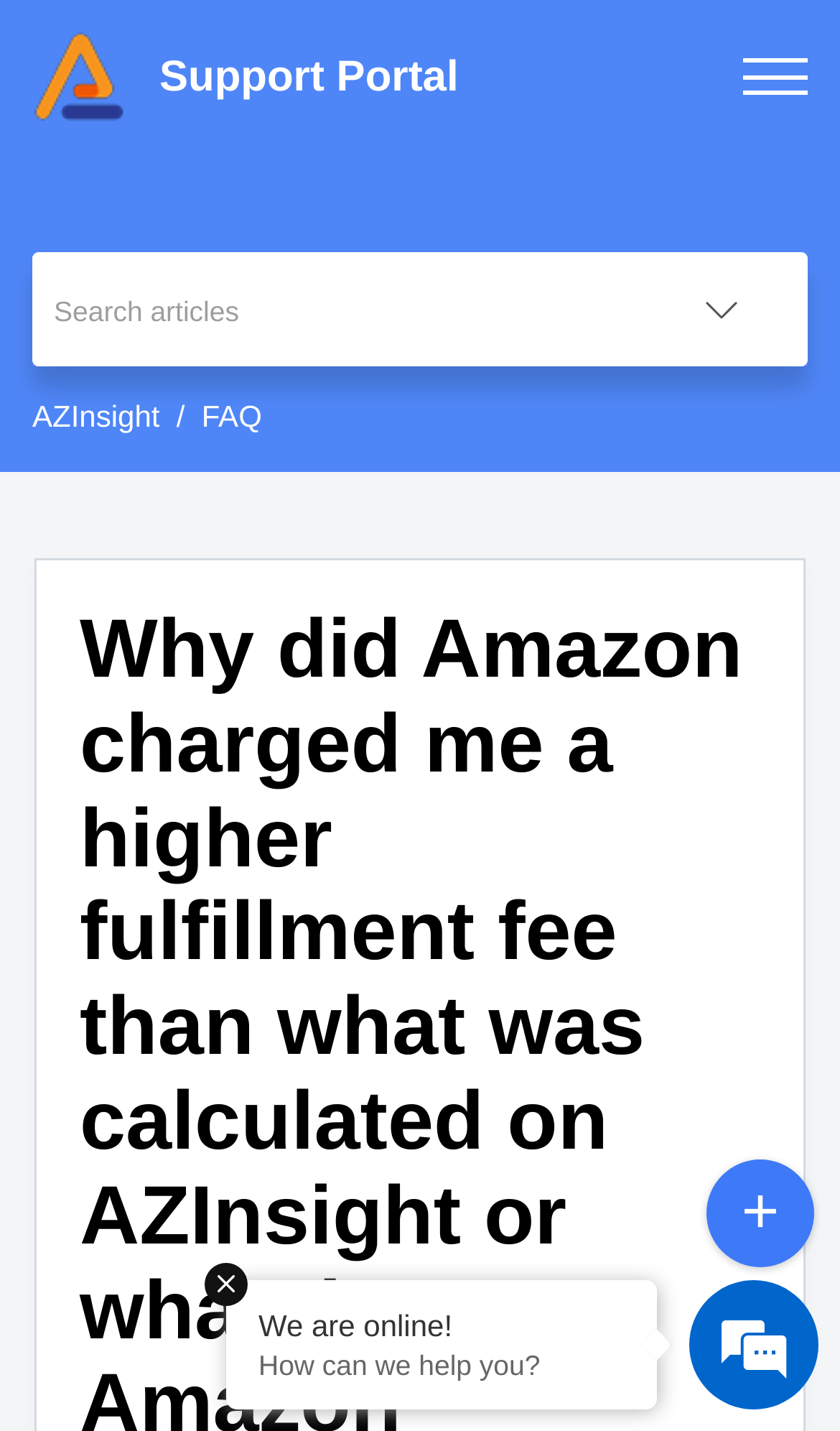Please identify the primary heading on the webpage and return its text.

Why did Amazon charged me a higher fulfillment fee than what was calculated on AZInsight or what the Amazon Revenue Calculator shows?